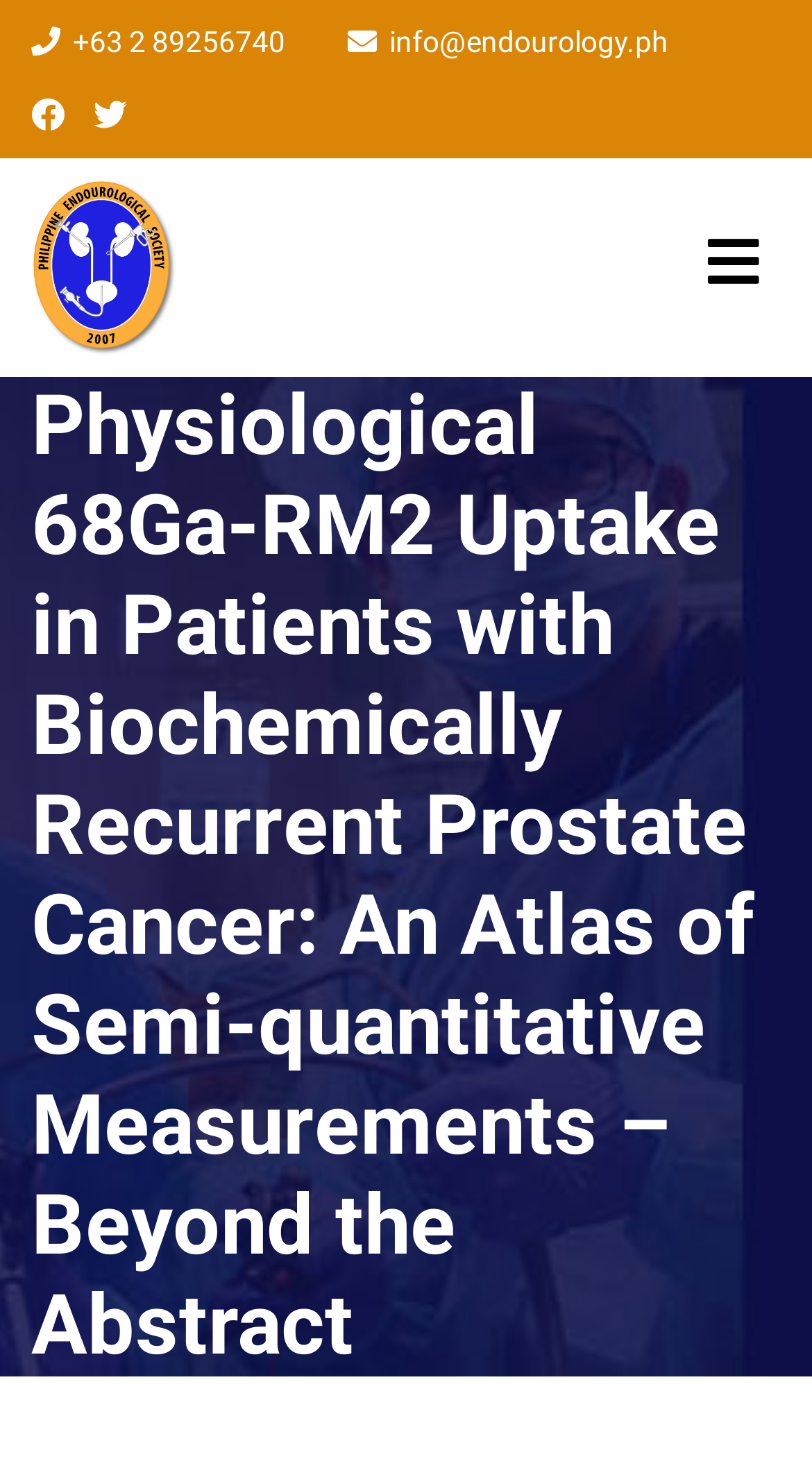What is the topic of the article?
Please craft a detailed and exhaustive response to the question.

I found the topic of the article by looking at the heading element, which contains the text 'Physiological 68Ga-RM2 Uptake in Patients with Biochemically Recurrent Prostate Cancer: An Atlas of Semi-quantitative Measurements – Beyond the Abstract', indicating that the article is about prostate cancer.